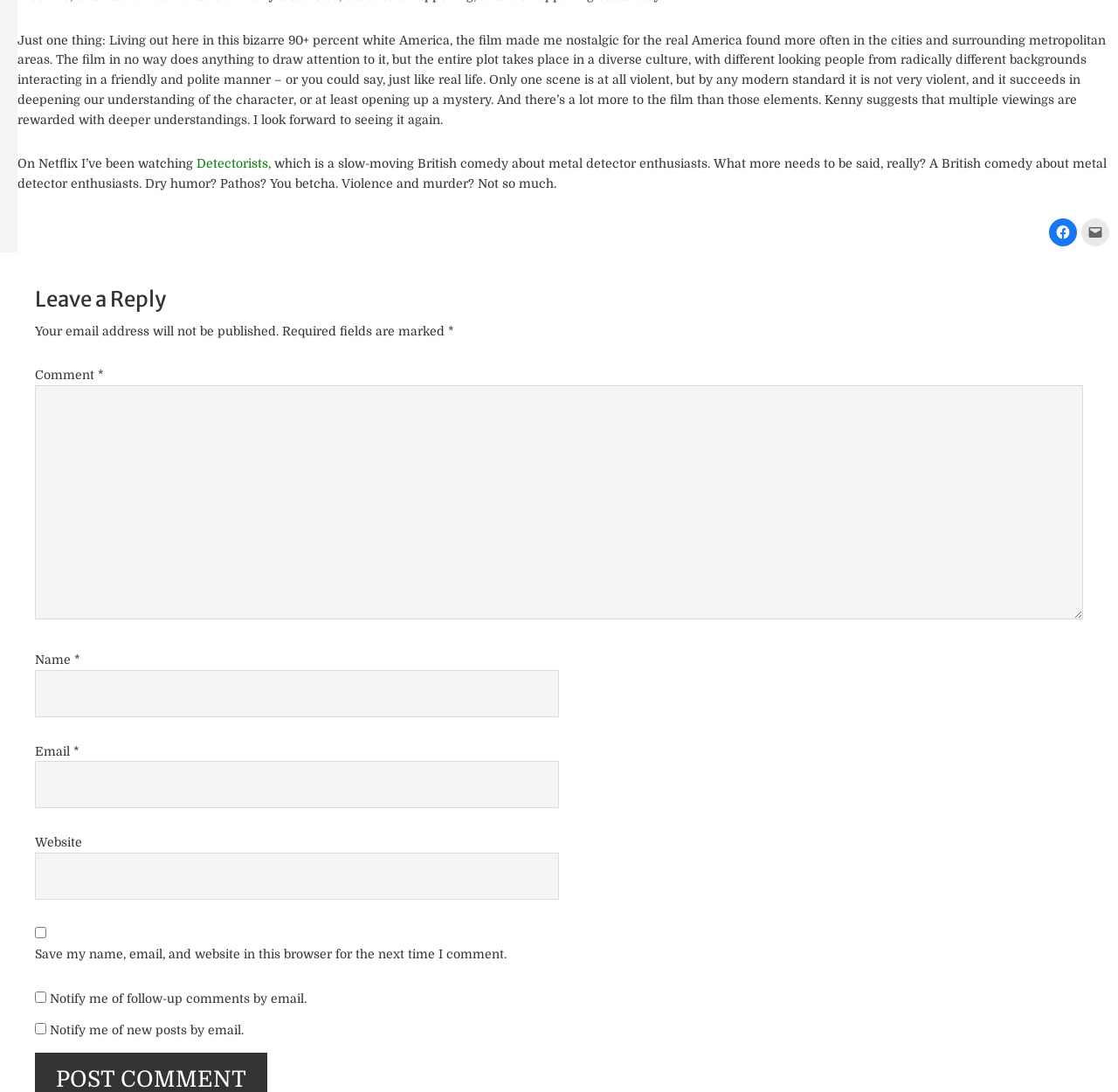Identify the bounding box for the given UI element using the description provided. Coordinates should be in the format (top-left x, top-left y, bottom-right x, bottom-right y) and must be between 0 and 1. Here is the description: Detectorists,

[0.176, 0.143, 0.242, 0.156]